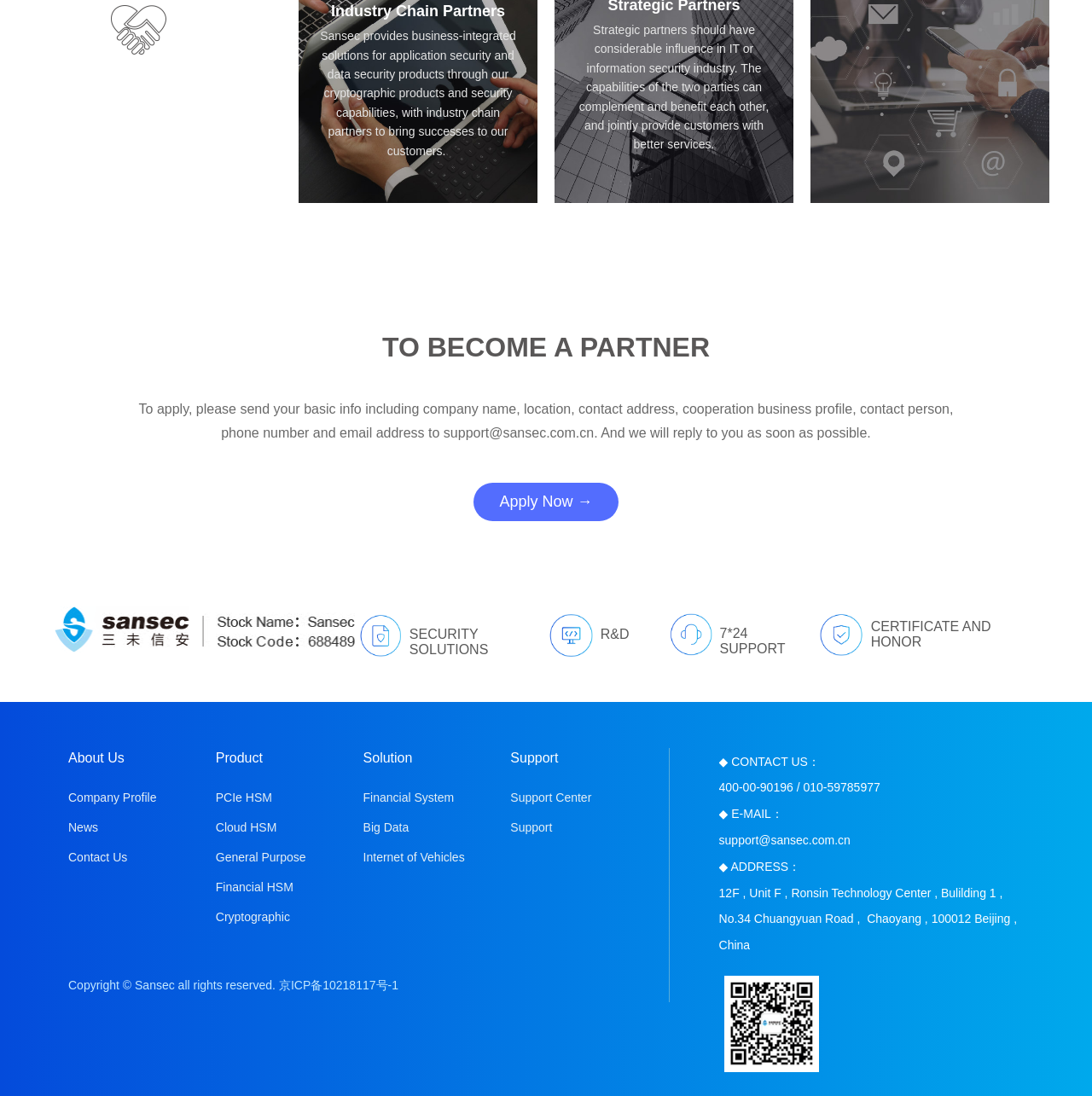Using the provided element description, identify the bounding box coordinates as (top-left x, top-left y, bottom-right x, bottom-right y). Ensure all values are between 0 and 1. Description: Cryptographic Software System

[0.197, 0.824, 0.307, 0.851]